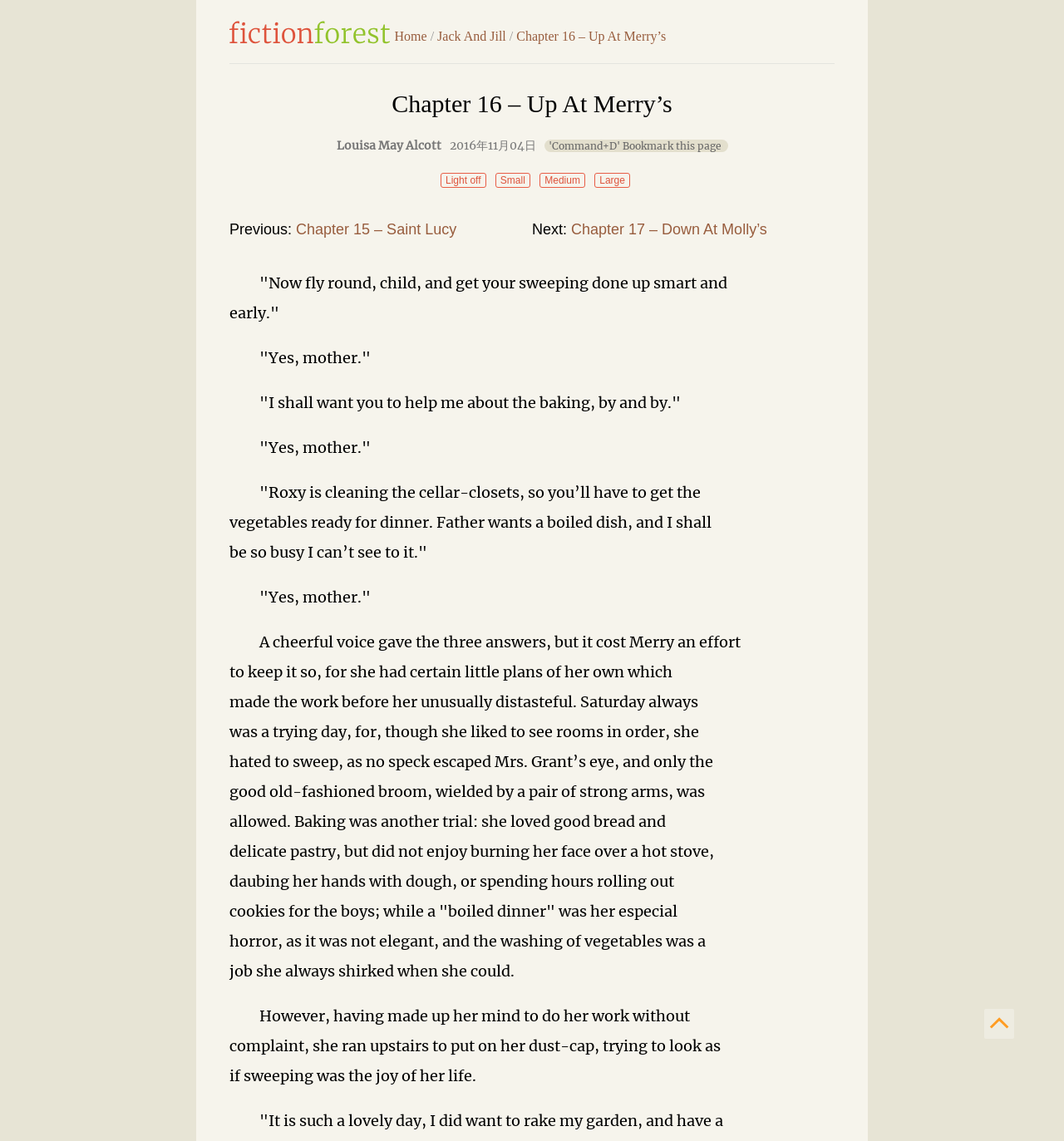Please analyze the image and provide a thorough answer to the question:
What is the next chapter?

The next chapter is mentioned as a link 'Chapter 17 – Down At Molly’s' which is located below the chapter title.